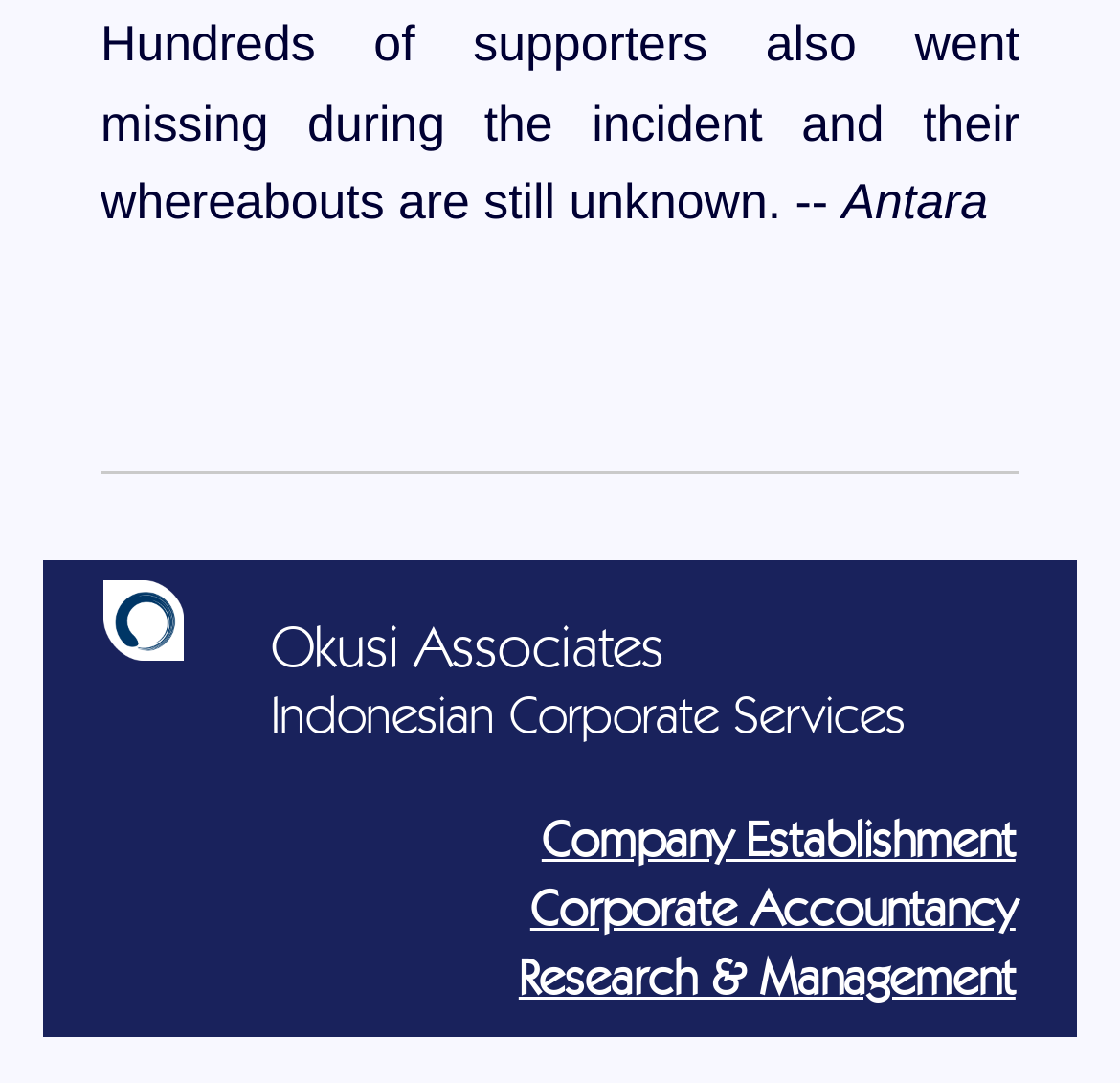Identify the bounding box for the UI element described as: "Company Establishment". The coordinates should be four float numbers between 0 and 1, i.e., [left, top, right, bottom].

[0.484, 0.757, 0.907, 0.802]